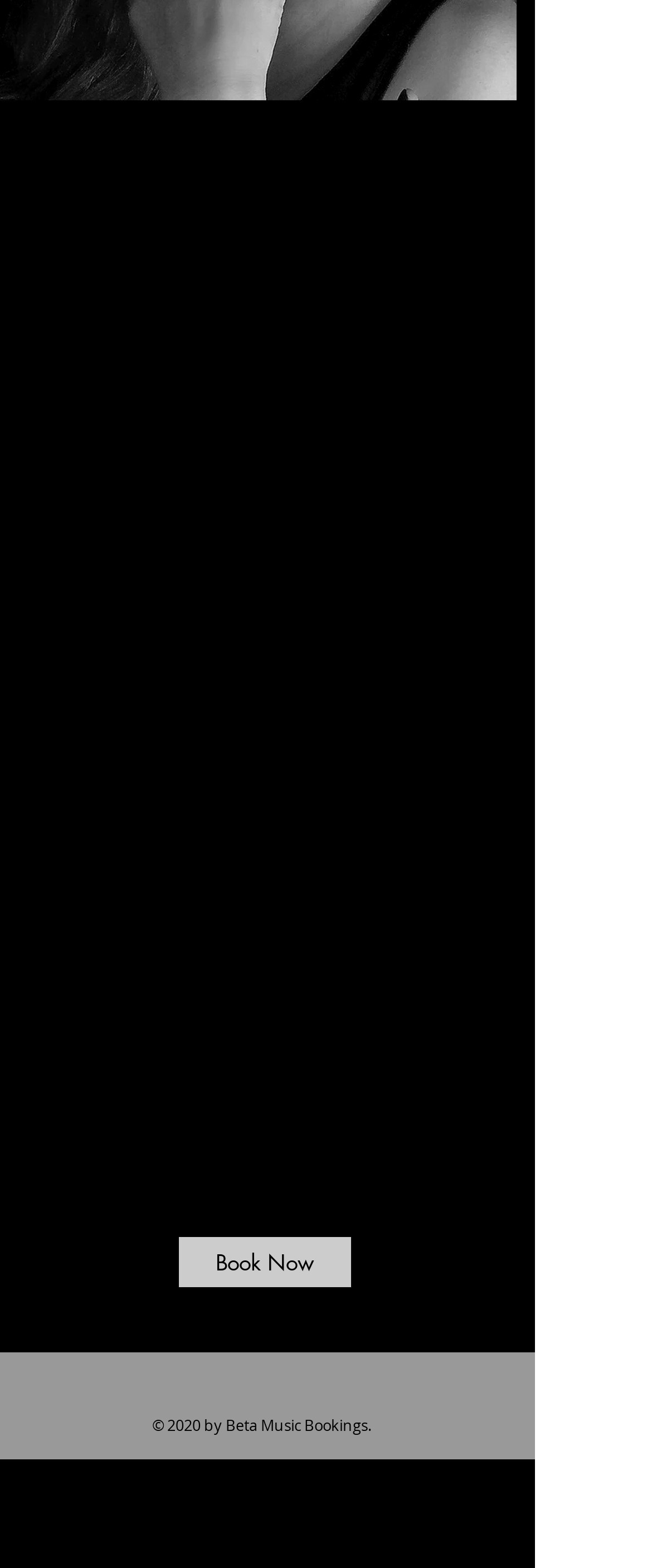Extract the bounding box of the UI element described as: "aria-label="Instagram"".

[0.231, 0.903, 0.282, 0.925]